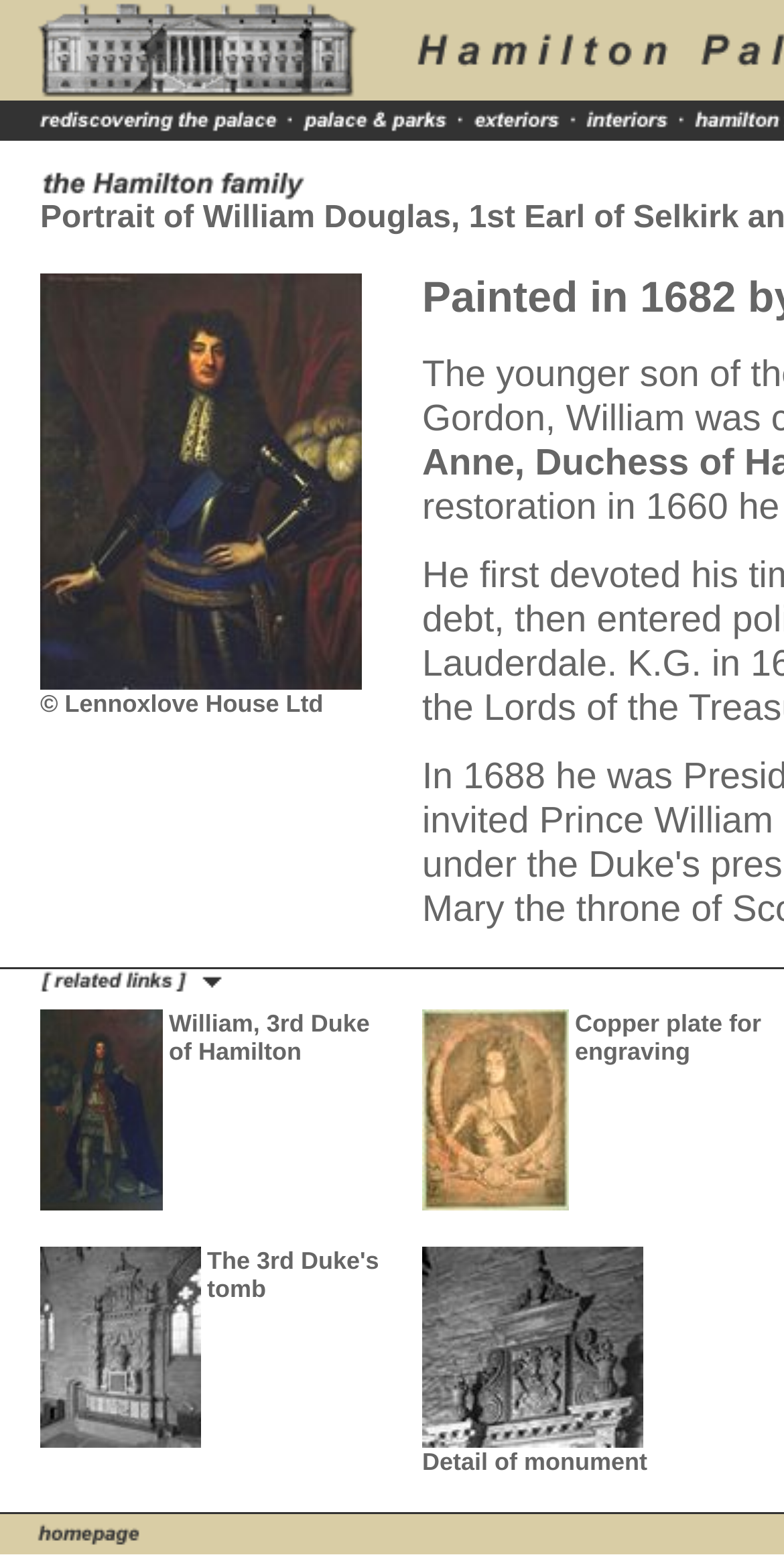Using the provided description William, 3rd Duke of Hamilton, find the bounding box coordinates for the UI element. Provide the coordinates in (top-left x, top-left y, bottom-right x, bottom-right y) format, ensuring all values are between 0 and 1.

[0.215, 0.649, 0.472, 0.685]